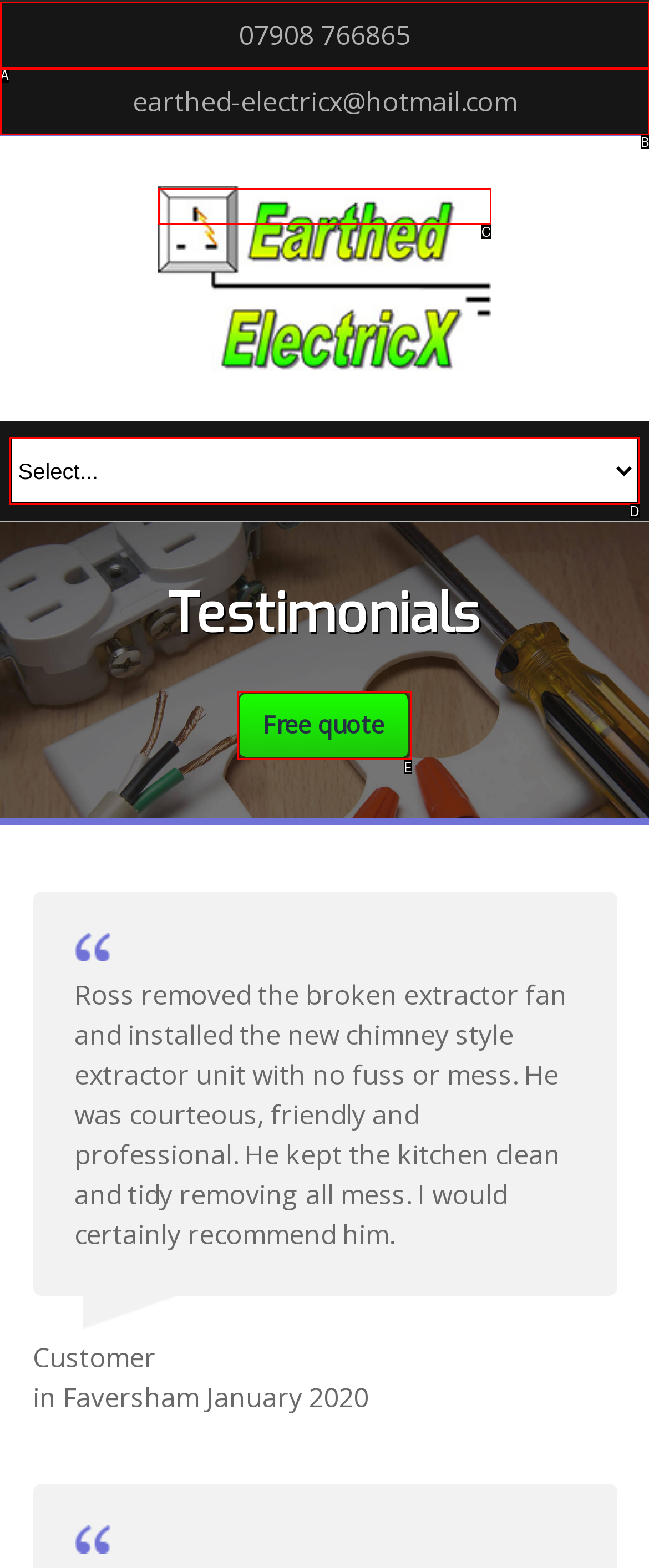Identify the option that corresponds to: Free quote
Respond with the corresponding letter from the choices provided.

E